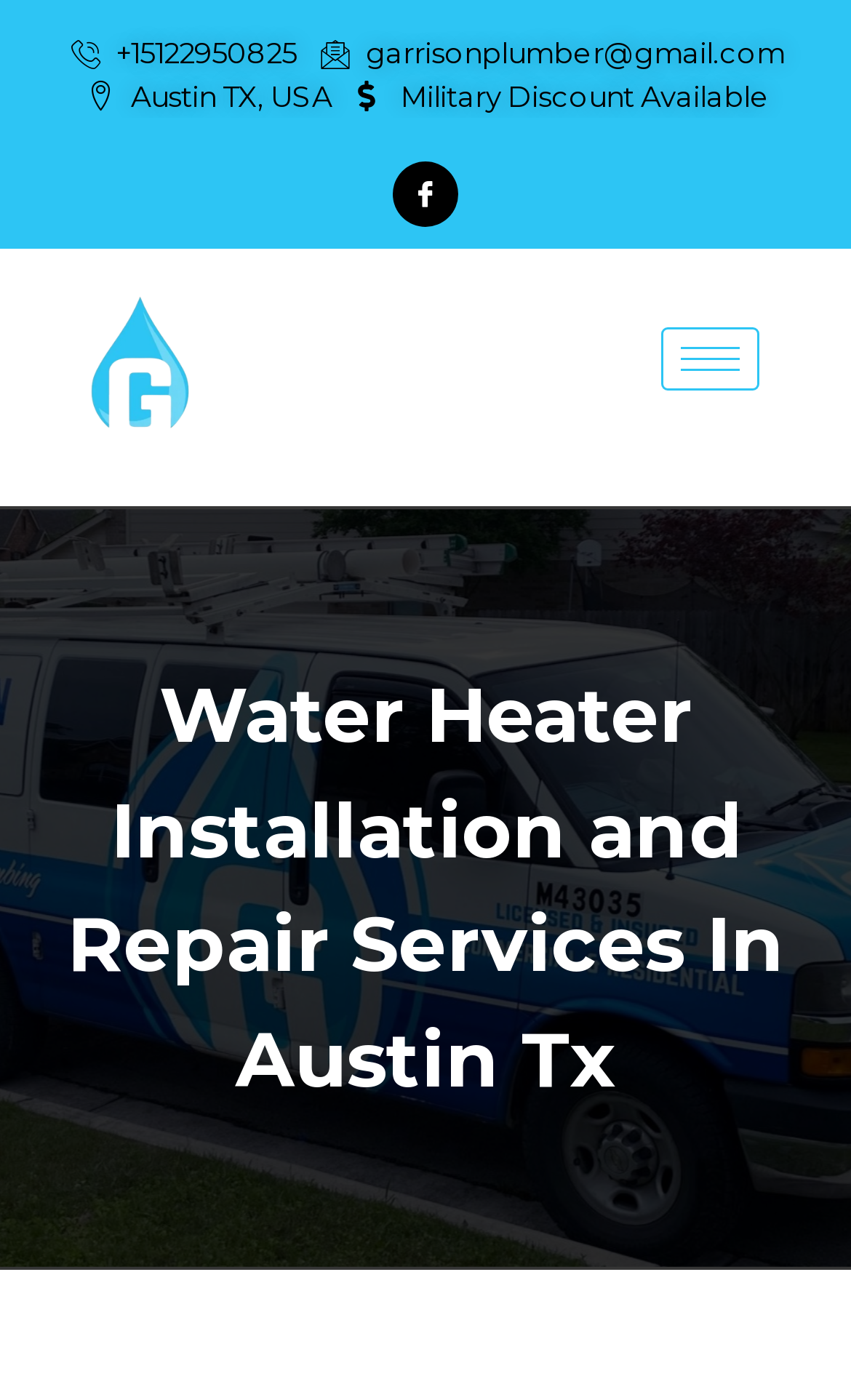What is the email address to contact Garrison Plumbing?
Please look at the screenshot and answer in one word or a short phrase.

garrisonplumber@gmail.com